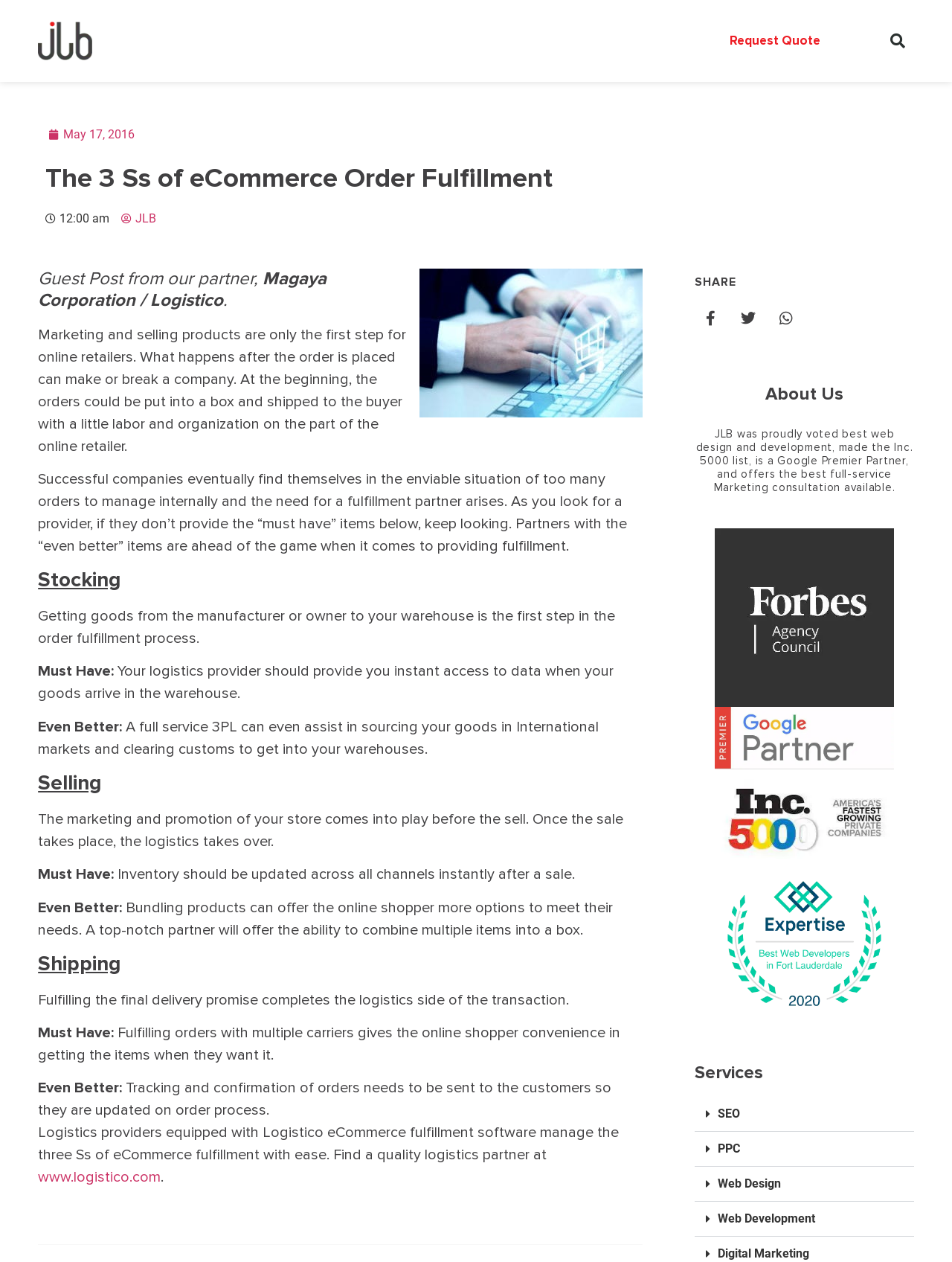Identify the bounding box coordinates for the region of the element that should be clicked to carry out the instruction: "Search for something". The bounding box coordinates should be four float numbers between 0 and 1, i.e., [left, top, right, bottom].

[0.928, 0.021, 0.959, 0.044]